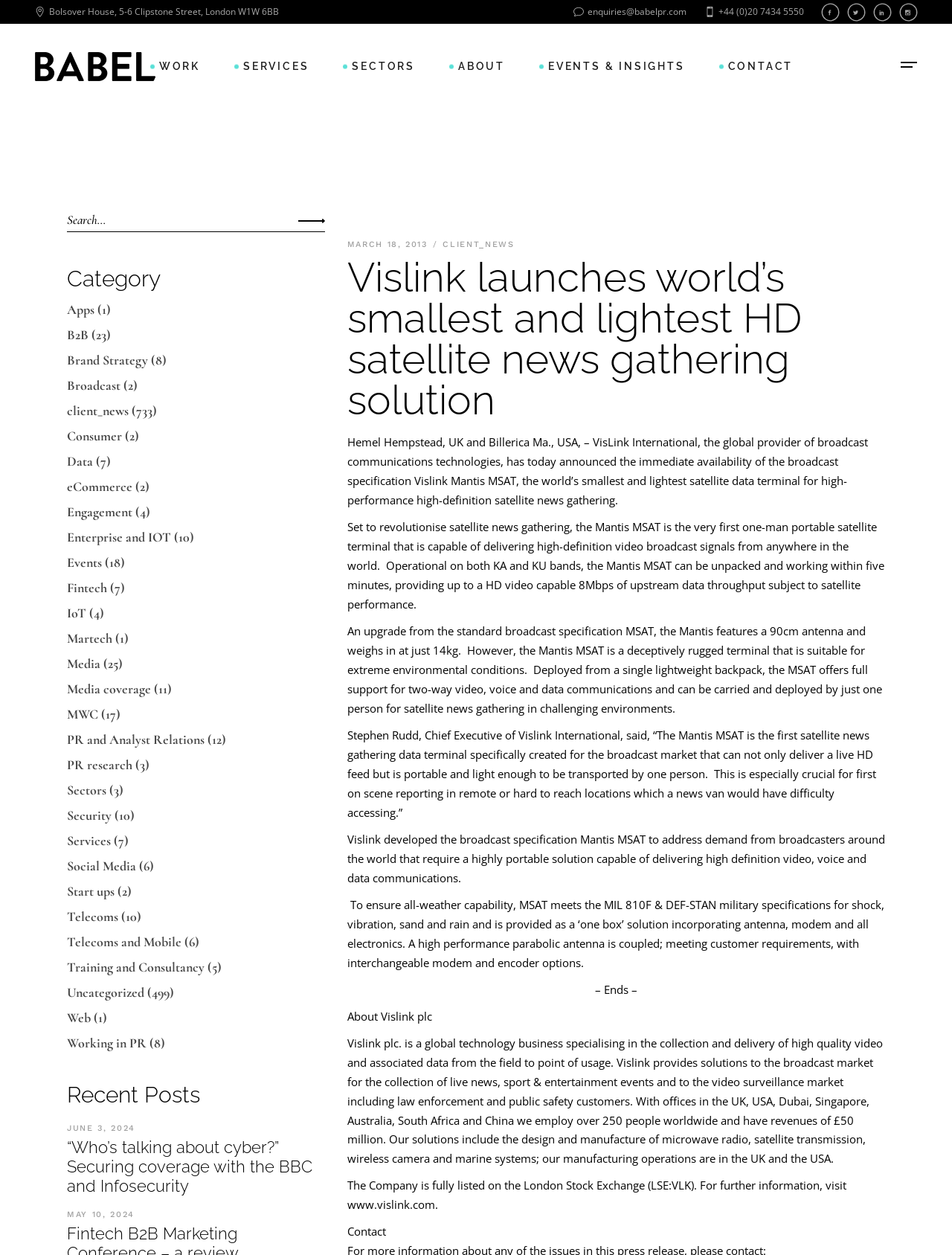Please extract the title of the webpage.

Vislink launches world’s smallest and lightest HD satellite news gathering solution